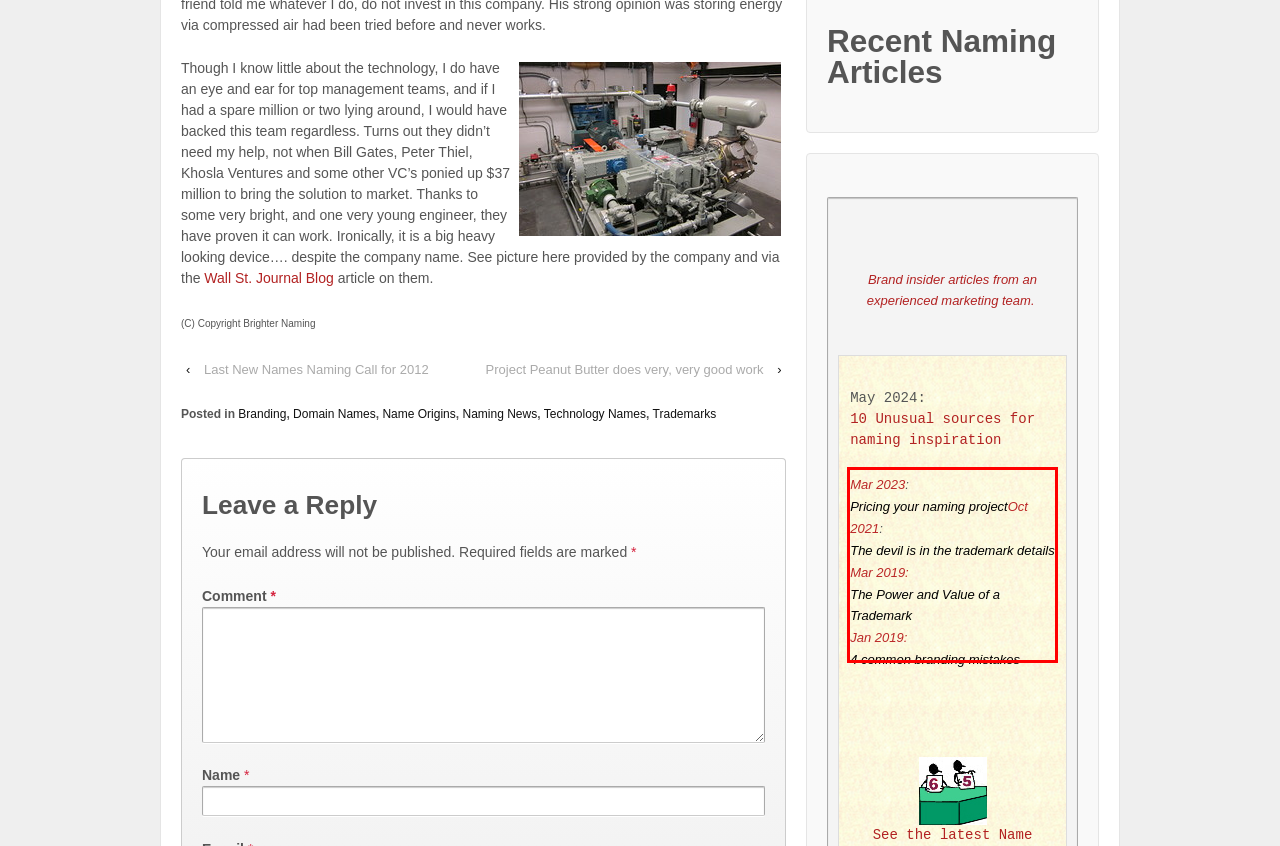With the given screenshot of a webpage, locate the red rectangle bounding box and extract the text content using OCR.

Mar 2023: Pricing your naming projectOct 2021: The devil is in the trademark detailsMar 2019:The Power and Value of a TrademarkJan 2019:4 common branding mistakes